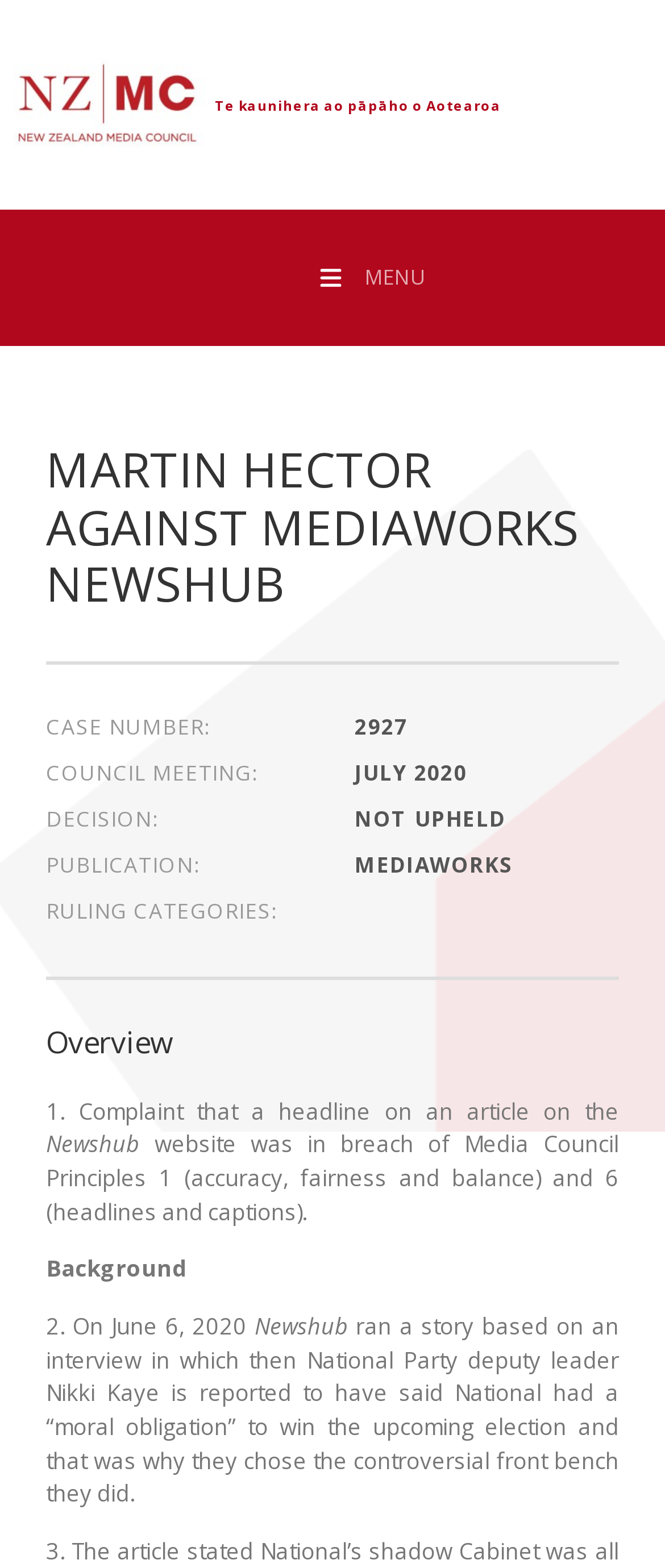What is the decision of the council meeting?
Using the image as a reference, deliver a detailed and thorough answer to the question.

I found the decision of the council meeting by examining the static text elements on the webpage. I looked for the text 'DECISION:' and found its corresponding value 'NOT UPHELD'.